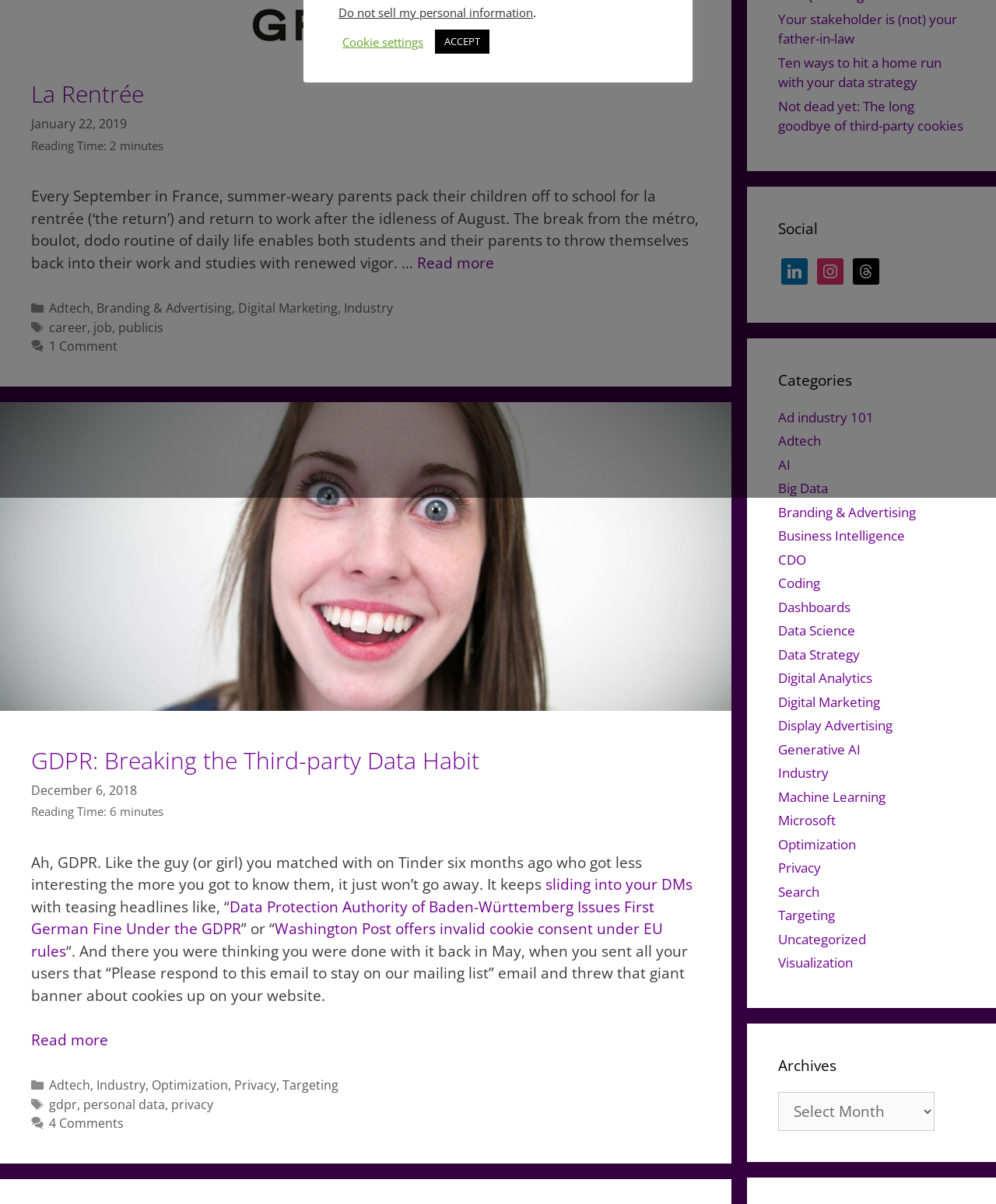Using the element description Targeting, predict the bounding box coordinates for the UI element. Provide the coordinates in (top-left x, top-left y, bottom-right x, bottom-right y) format with values ranging from 0 to 1.

[0.781, 0.753, 0.838, 0.768]